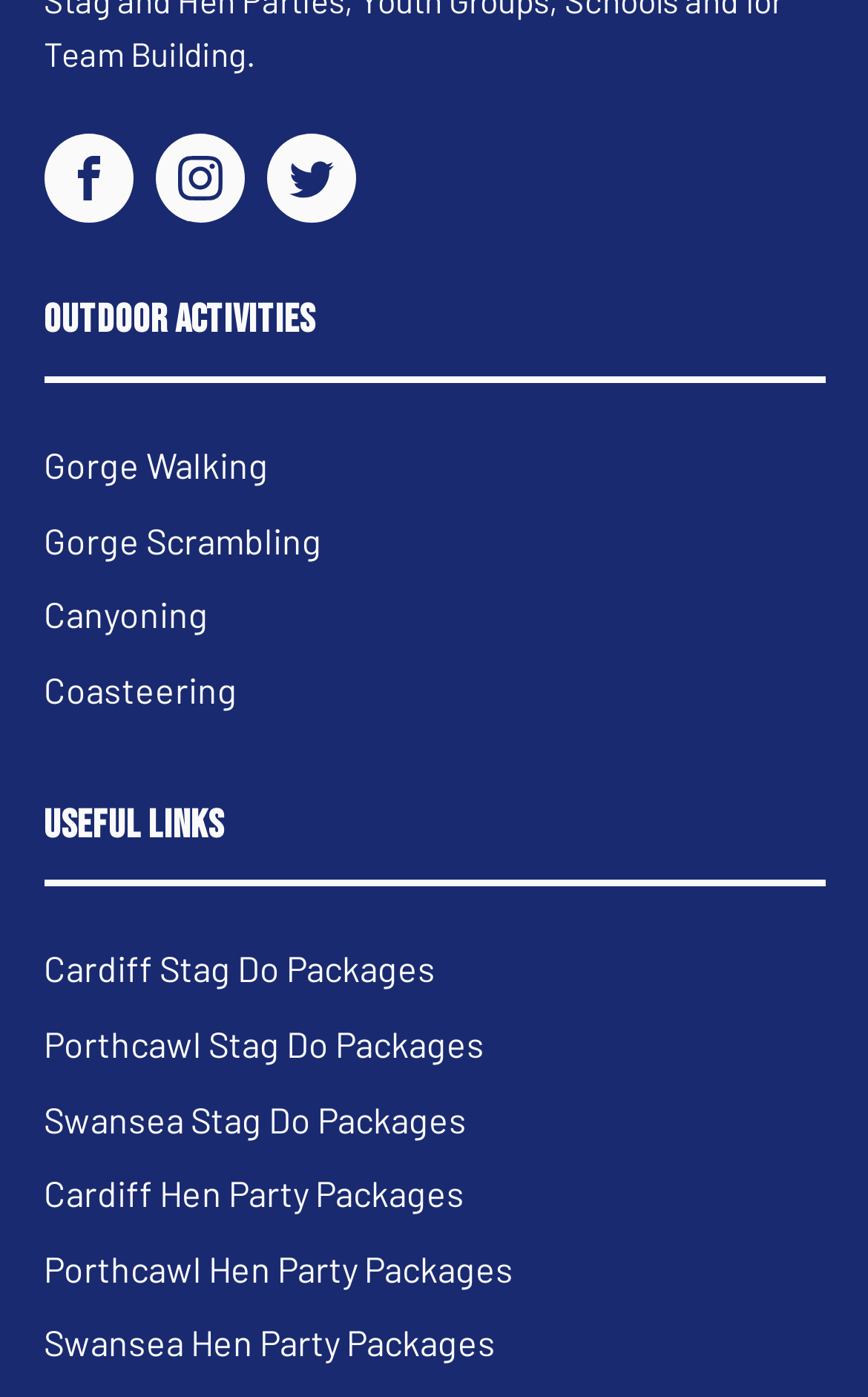Kindly provide the bounding box coordinates of the section you need to click on to fulfill the given instruction: "Explore Gorge Walking".

[0.05, 0.307, 0.371, 0.36]